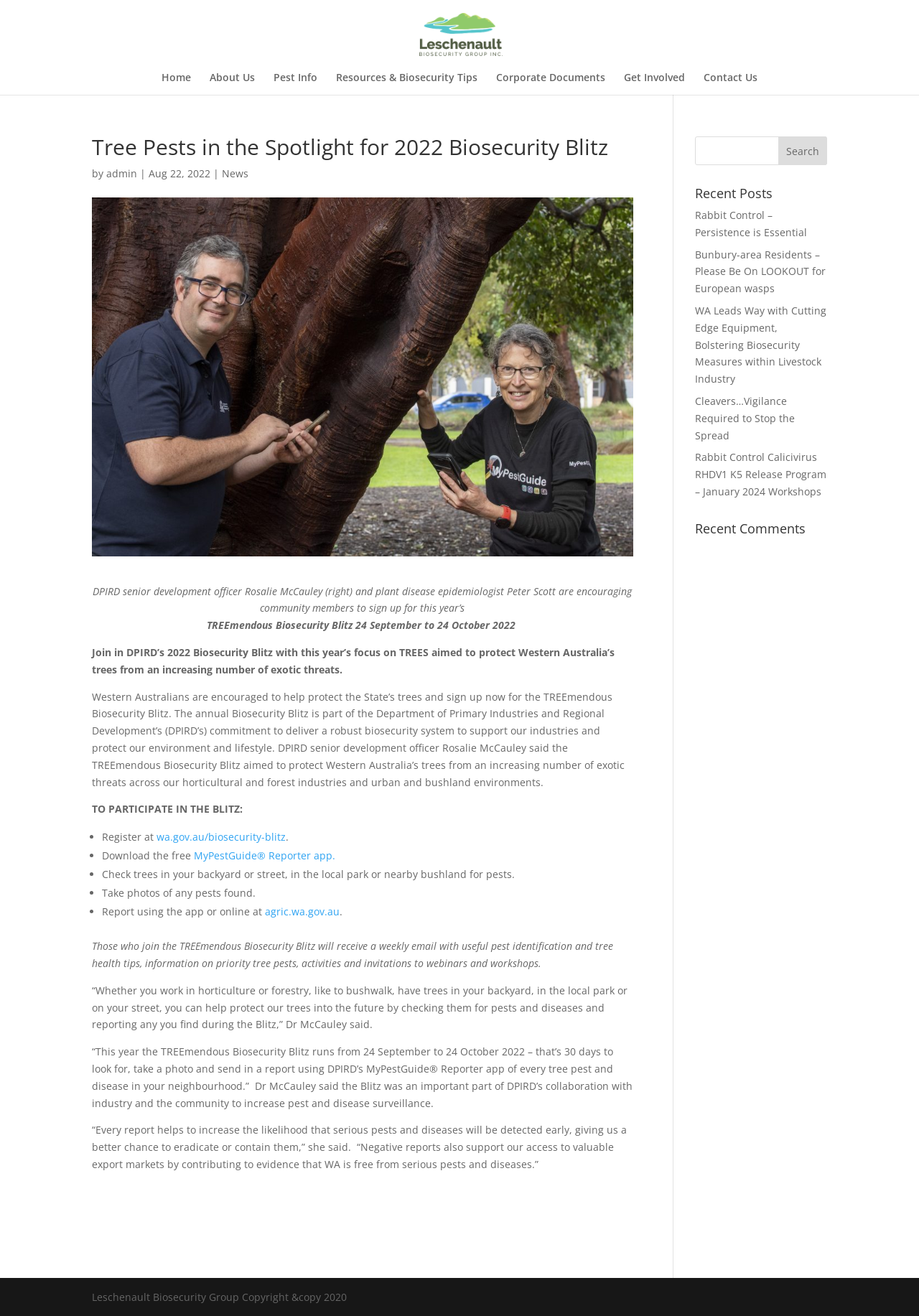Please identify the bounding box coordinates of the region to click in order to complete the task: "Click on the 'Proceed' button". The coordinates must be four float numbers between 0 and 1, specified as [left, top, right, bottom].

None